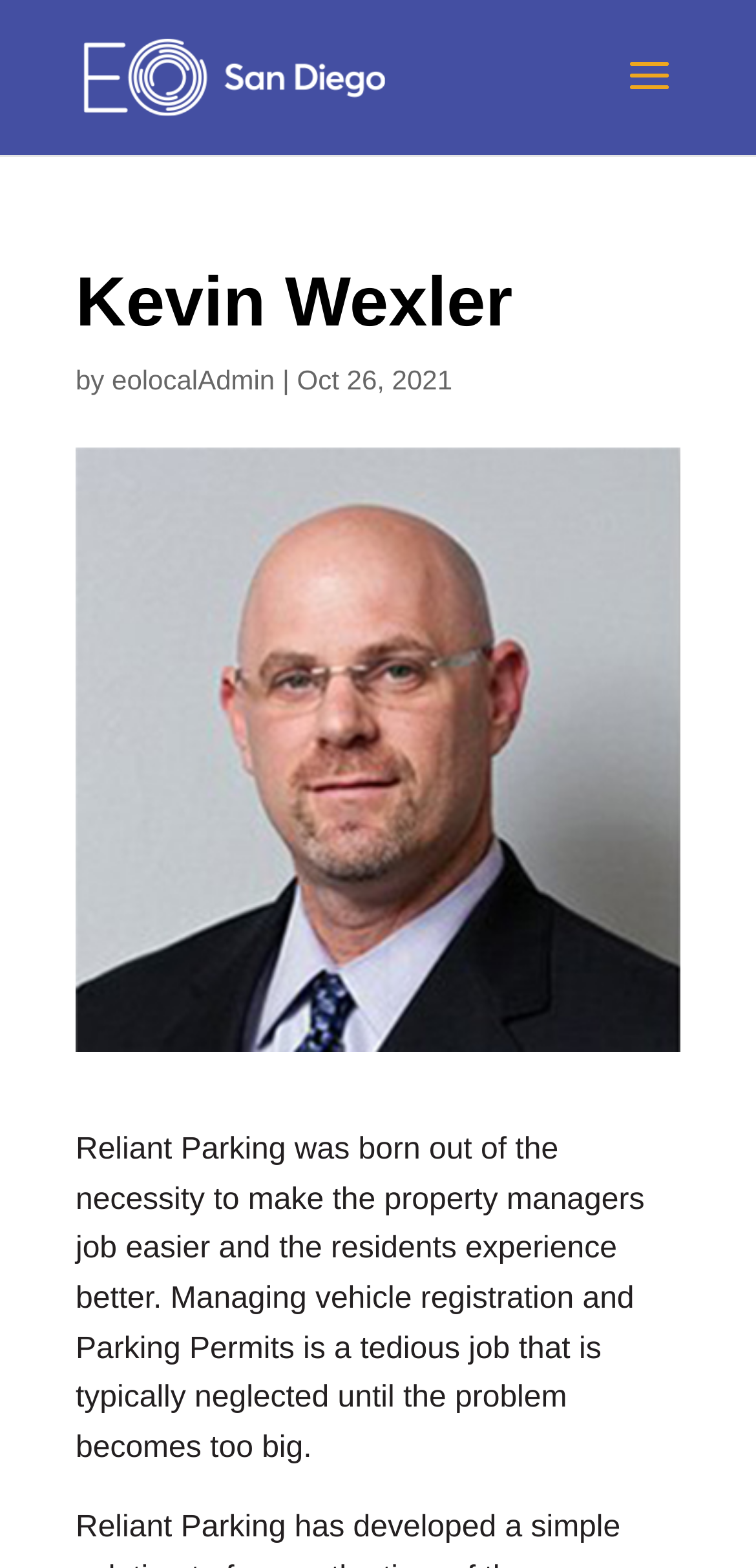Given the element description, predict the bounding box coordinates in the format (top-left x, top-left y, bottom-right x, bottom-right y), using floating point numbers between 0 and 1: alt="San Diego Entrepreneurs Organization"

[0.111, 0.039, 0.511, 0.06]